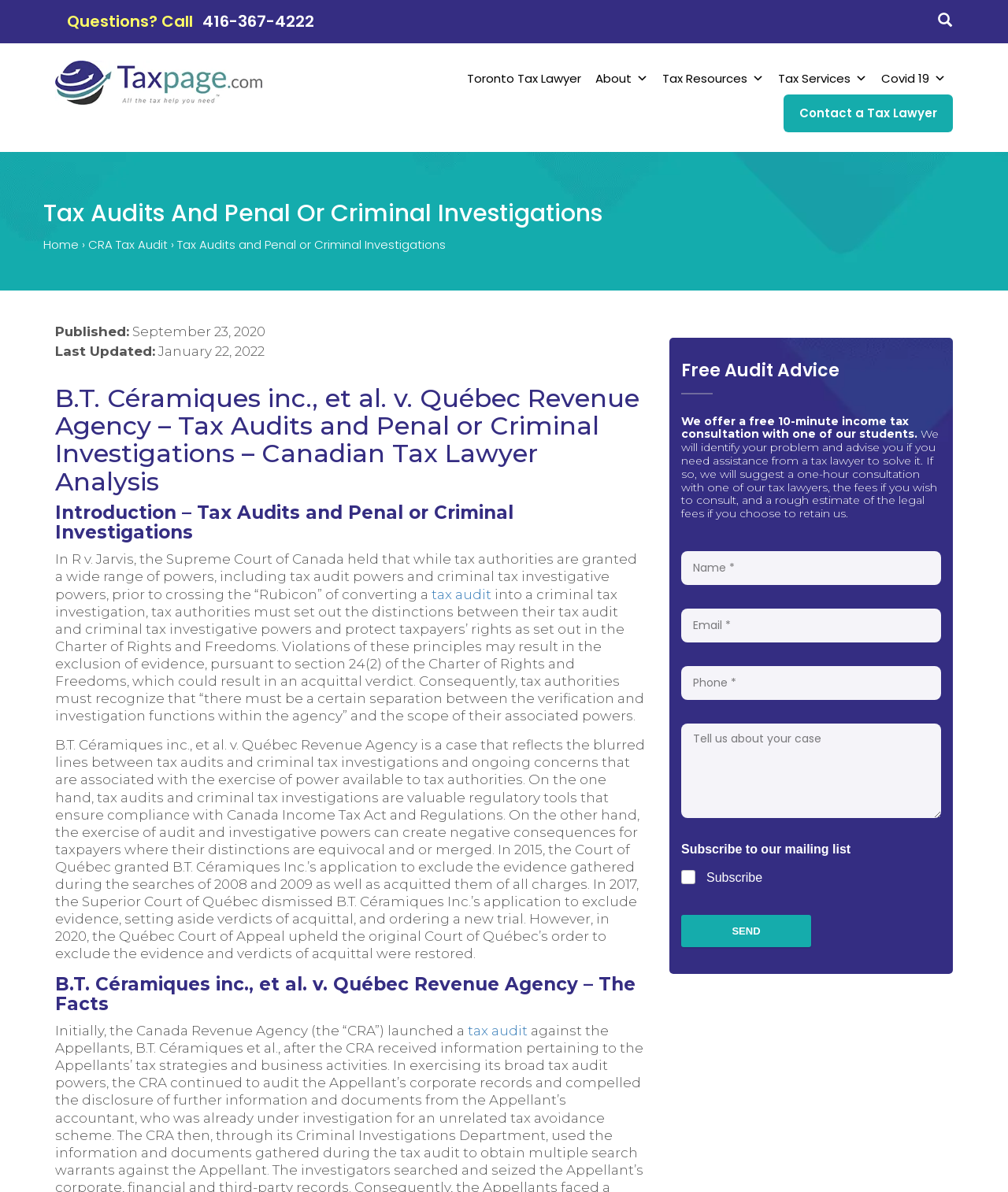Offer a meticulous description of the webpage's structure and content.

This webpage is about tax audits and penal or criminal investigations, specifically providing analysis and insights from a Canadian tax lawyer. At the top, there is a layout table with a static text "Questions? Call" and a link to a phone number "416-367-4222". On the right side of the top section, there is a button with an icon. Below this top section, there is a layout table containing a figure with a link to "TaxPage" and an image.

The main content of the webpage is divided into several sections. The first section has a heading "Tax Audits And Penal Or Criminal Investigations" and provides an introduction to the topic. The second section has a heading "B.T. Céramiques inc., et al. v. Québec Revenue Agency – Tax Audits and Penal or Criminal Investigations – Canadian Tax Lawyer Analysis" and discusses a specific case related to tax audits and criminal tax investigations.

The webpage also has a section with links to other related topics, including "Home", "CRA Tax Audit", and "Tax Resources". There is a section with published and last updated dates, and another section with a heading "Free Audit Advice" that offers a free 10-minute income tax consultation with a tax lawyer.

In the lower section of the webpage, there is a form with text boxes for name, email, phone, and message, as well as a checkbox to subscribe to a mailing list. The form is accompanied by a "SEND" button. Throughout the webpage, there are several links to other pages, including "Toronto Tax Lawyer", "About", "Tax Services", "Covid 19", and "Contact a Tax Lawyer".